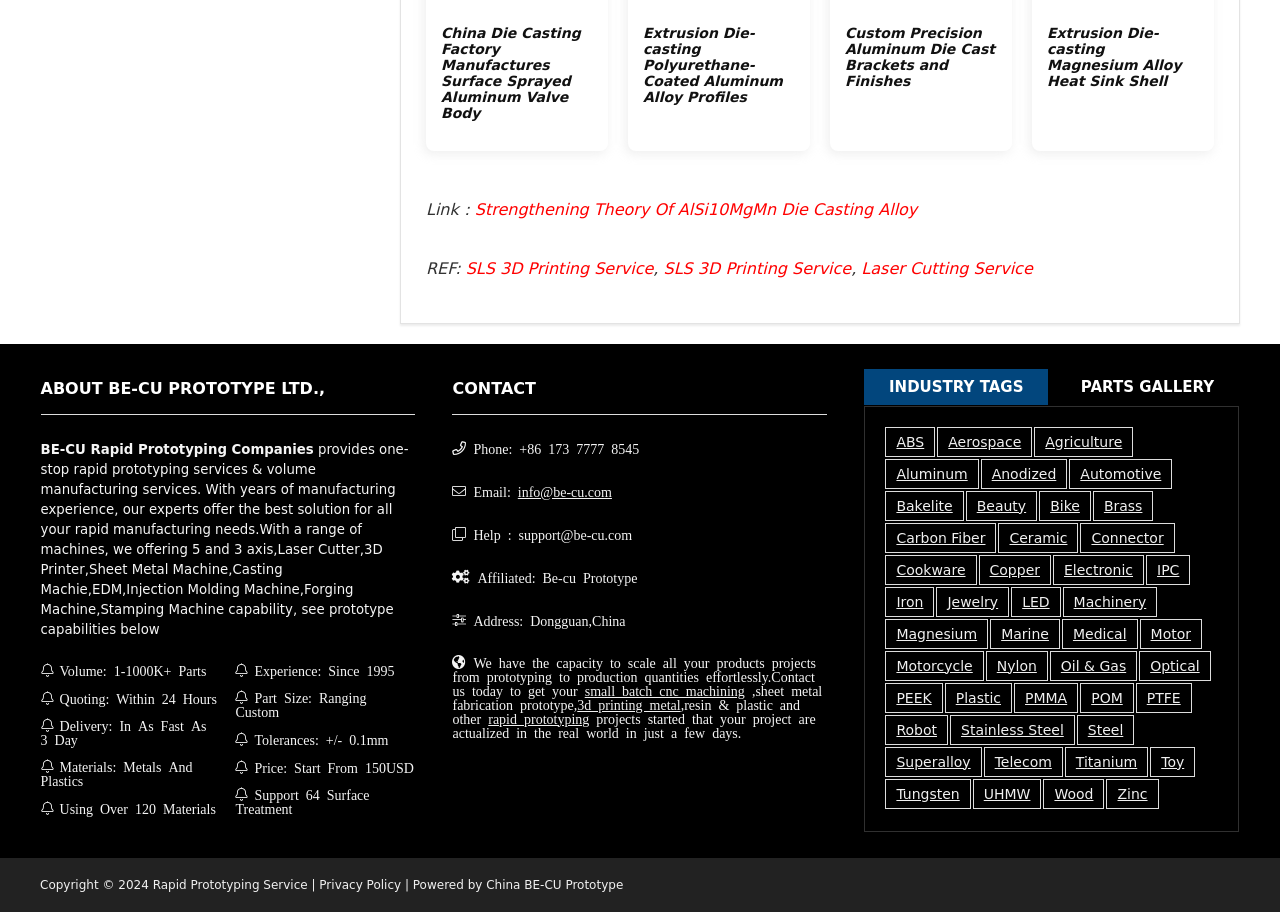Given the element description "Rapid Prototyping Service" in the screenshot, predict the bounding box coordinates of that UI element.

[0.119, 0.962, 0.24, 0.978]